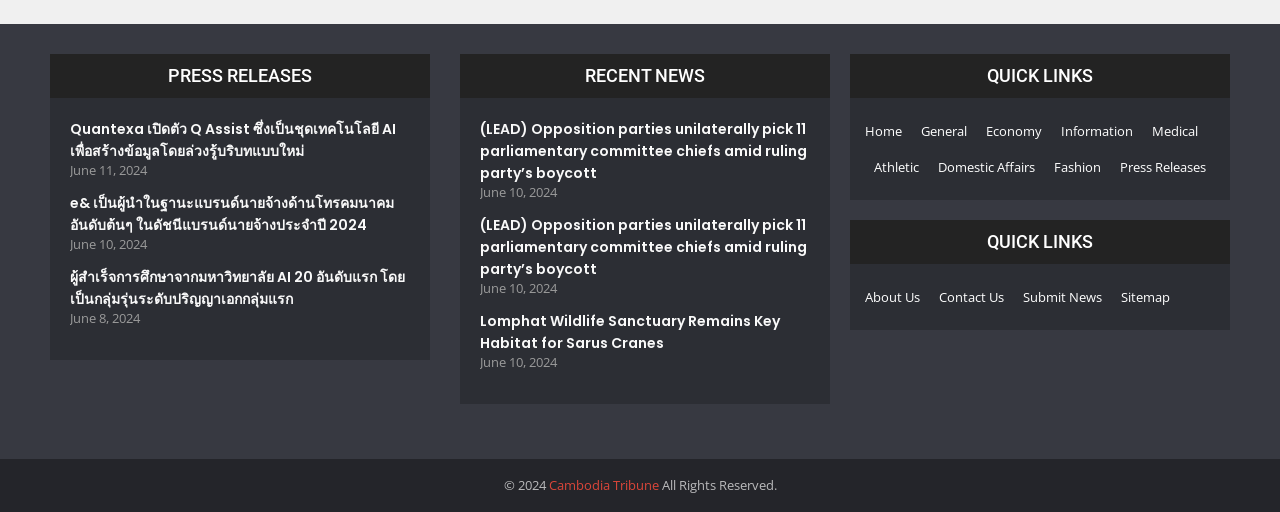How many articles are listed under 'RECENT NEWS'?
By examining the image, provide a one-word or phrase answer.

3